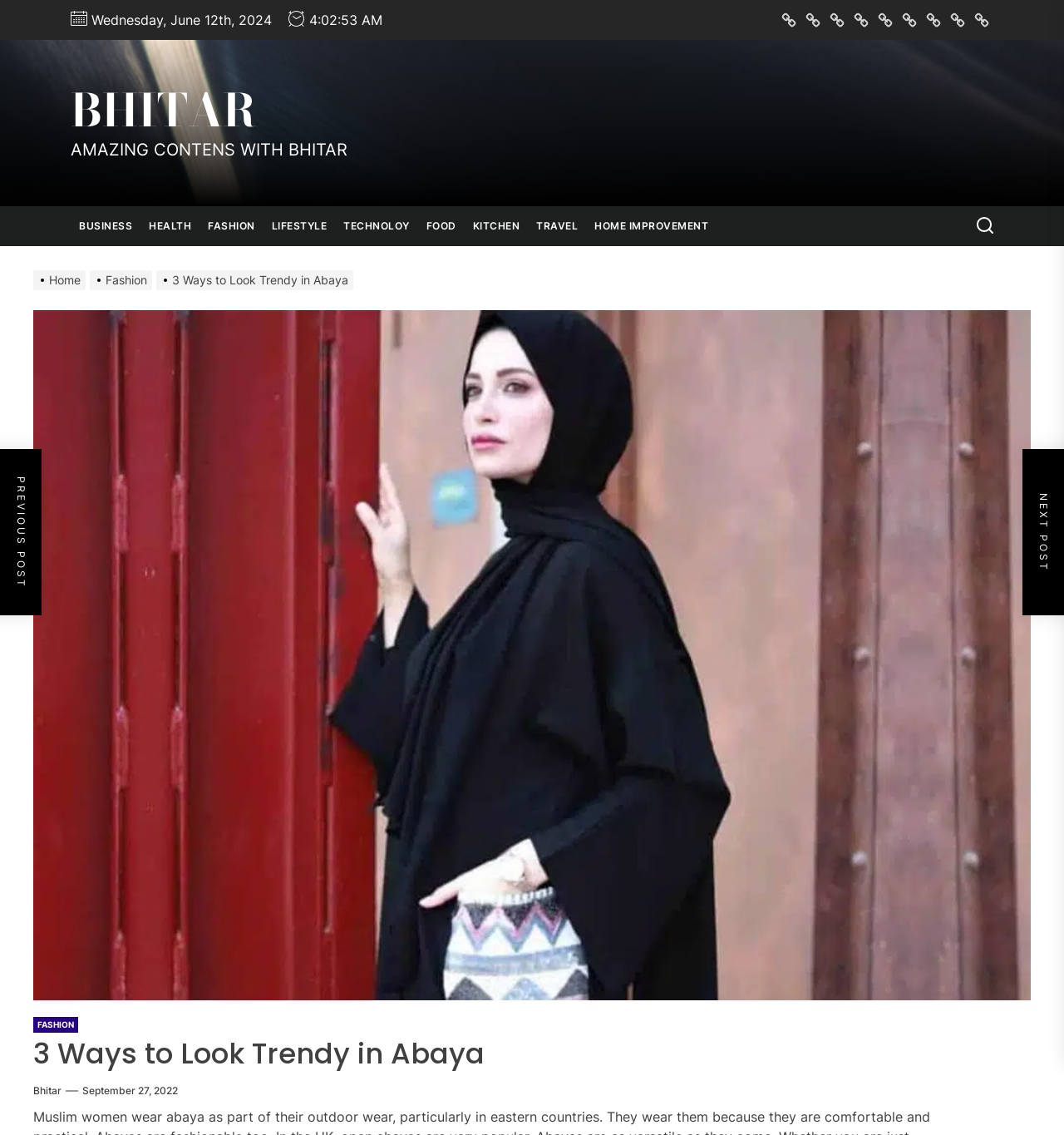Please identify the bounding box coordinates of the region to click in order to complete the given instruction: "read 3 Ways to Look Trendy in Abaya article". The coordinates should be four float numbers between 0 and 1, i.e., [left, top, right, bottom].

[0.031, 0.914, 0.969, 0.944]